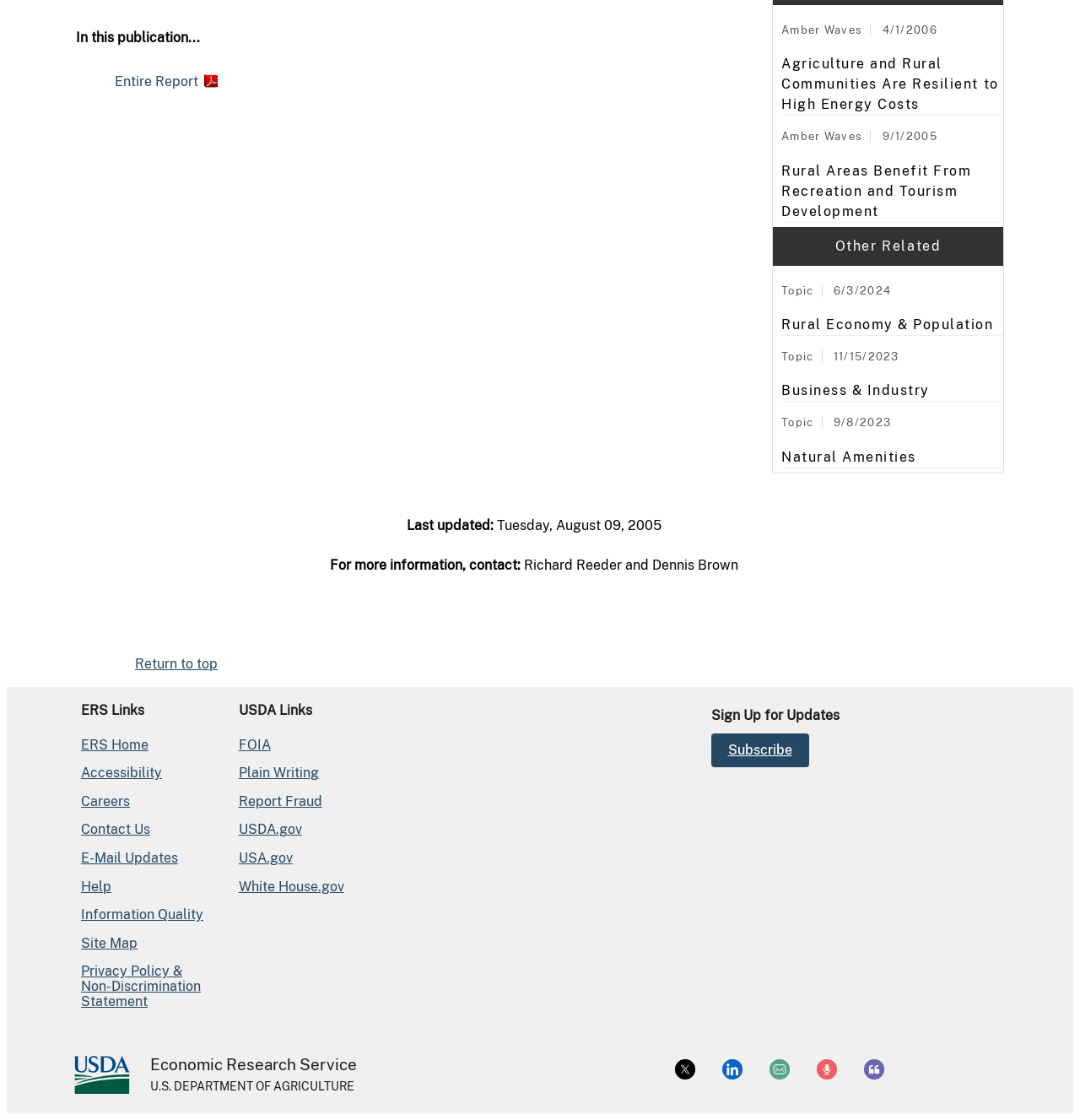Provide the bounding box coordinates of the HTML element this sentence describes: "Site Map". The bounding box coordinates consist of four float numbers between 0 and 1, i.e., [left, top, right, bottom].

[0.075, 0.835, 0.127, 0.849]